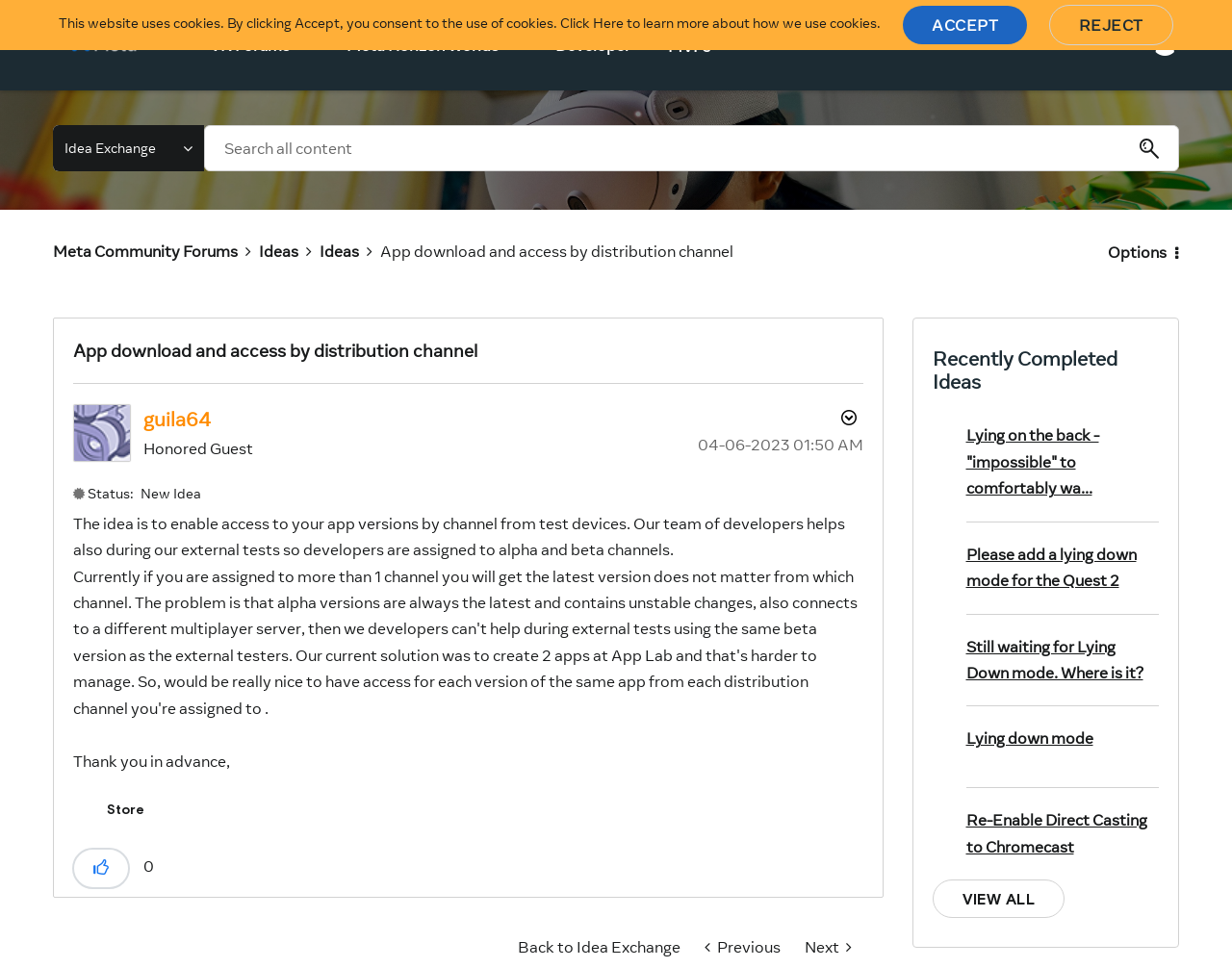Using the provided element description, identify the bounding box coordinates as (top-left x, top-left y, bottom-right x, bottom-right y). Ensure all values are between 0 and 1. Description: Re-Enable Direct Casting to Chromecast

[0.784, 0.837, 0.931, 0.884]